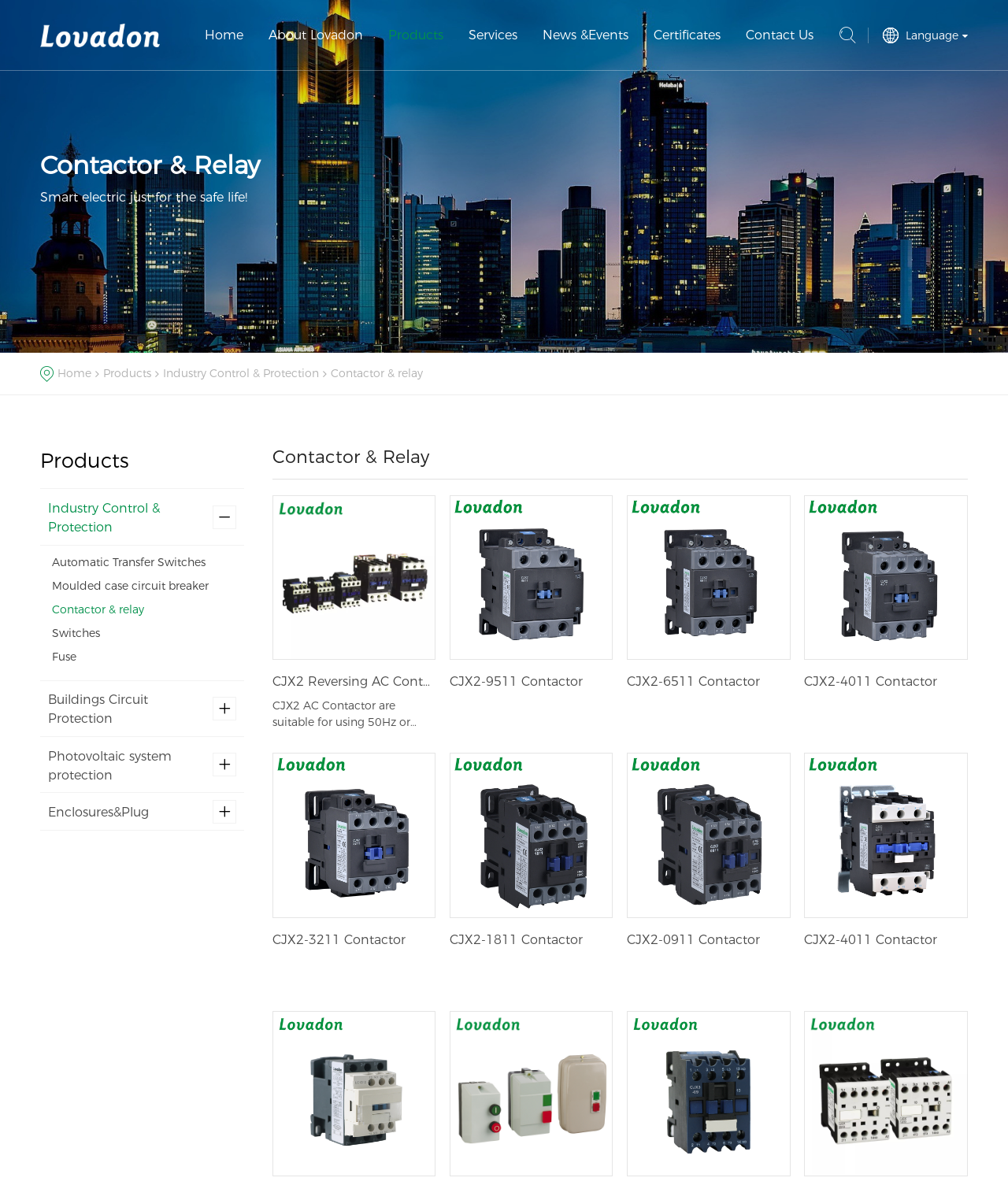How many types of CJX2 Contactor are listed?
Please answer the question as detailed as possible based on the image.

By examining the links on the webpage, we can see that there are 5 types of CJX2 Contactor listed, namely CJX2 Reversing AC Contactor, CJX2-9511 Contactor, CJX2-6511 Contactor, CJX2-4011 Contactor, and CJX2-1811 Contactor.